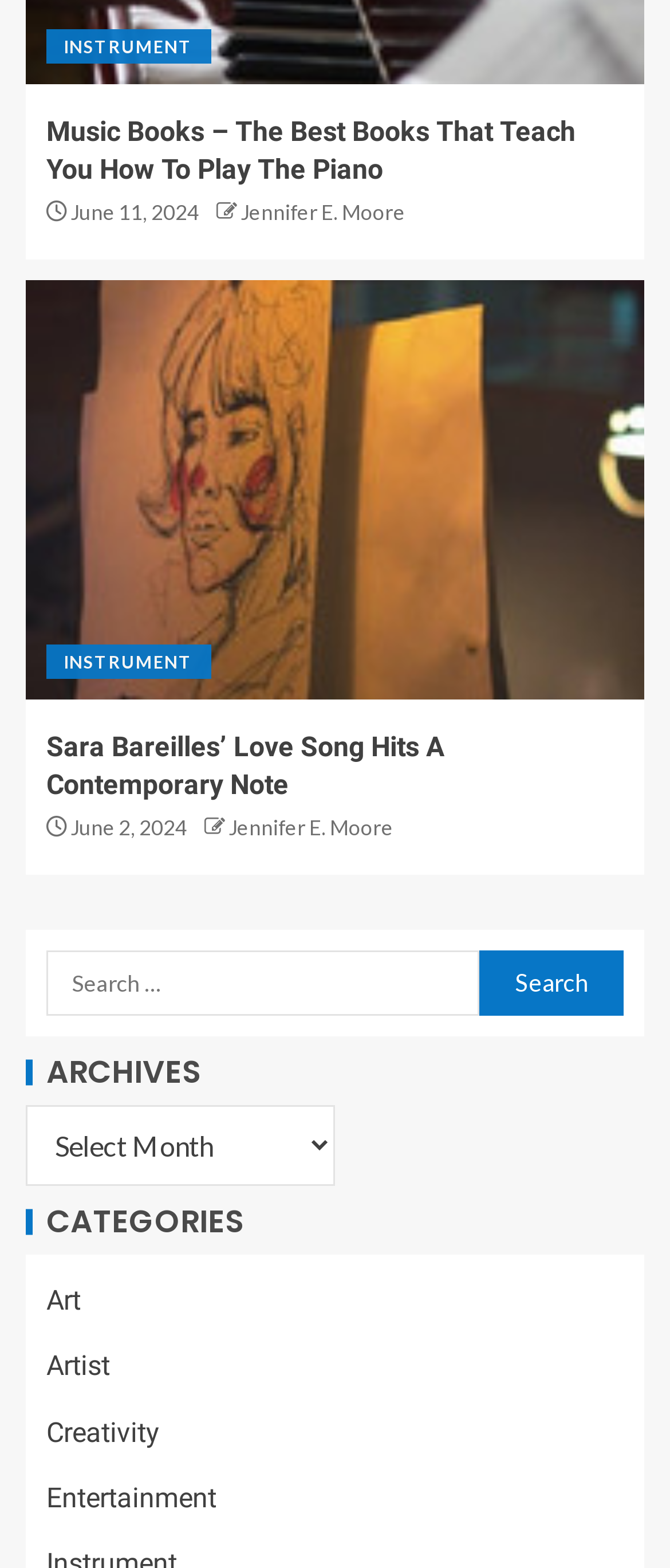Determine the bounding box coordinates of the clickable region to carry out the instruction: "read the article 'Sara Bareilles’ Love Song Hits A Contemporary Note'".

[0.069, 0.465, 0.931, 0.512]